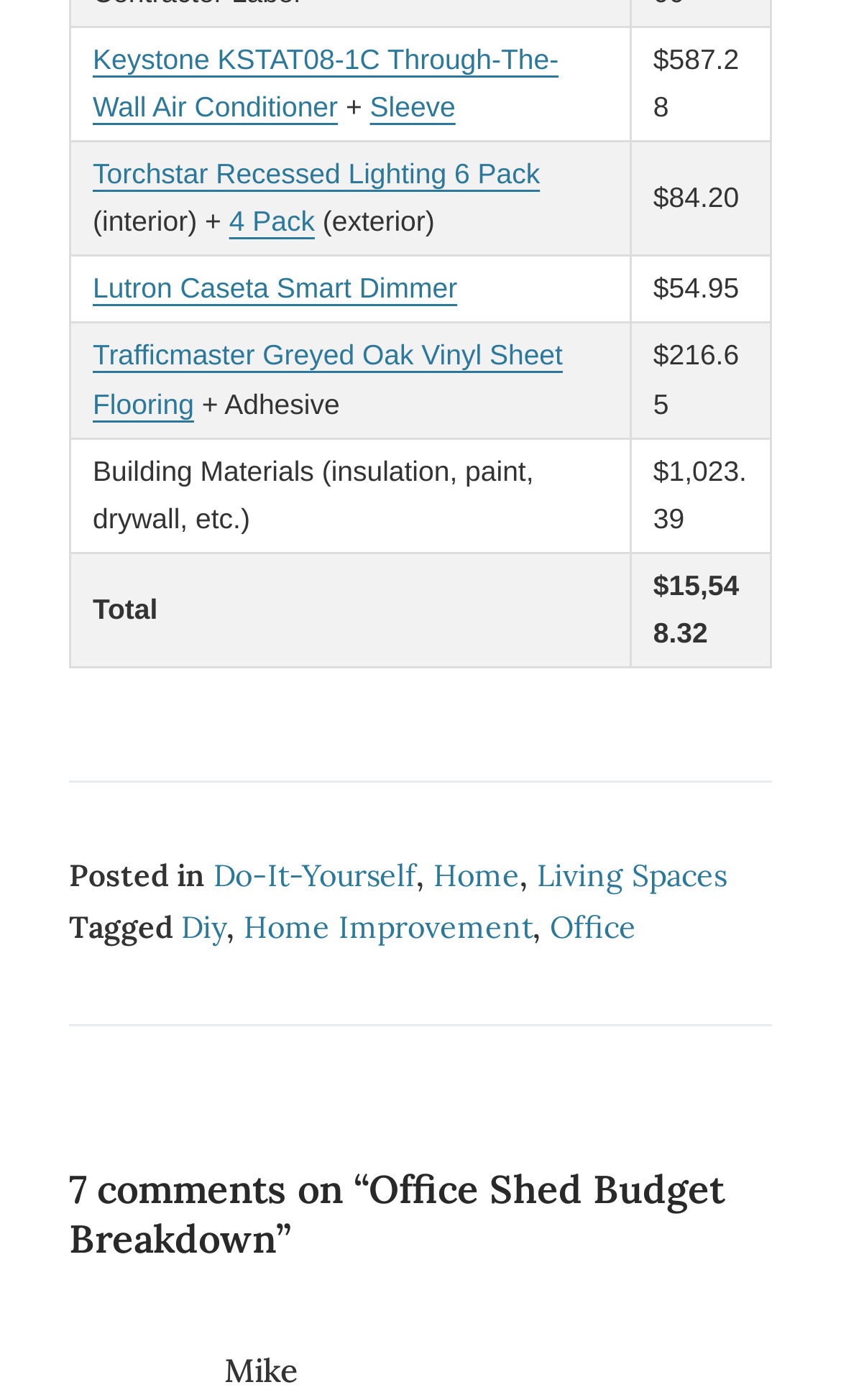Determine the bounding box coordinates for the area that should be clicked to carry out the following instruction: "Click on the link 'Office'".

[0.654, 0.648, 0.756, 0.676]